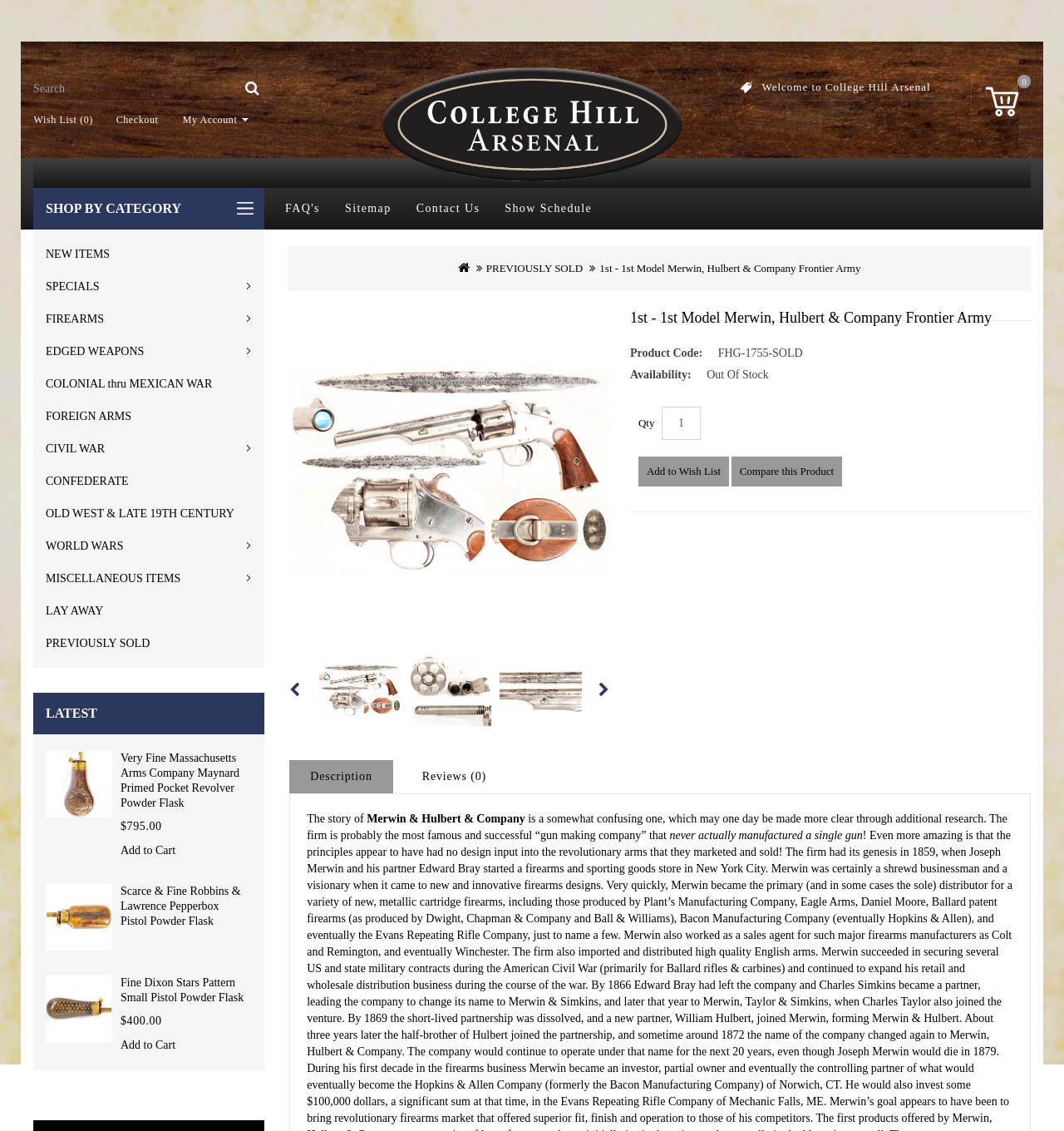Give a one-word or short-phrase answer to the following question: 
How many products are shown on this page?

3